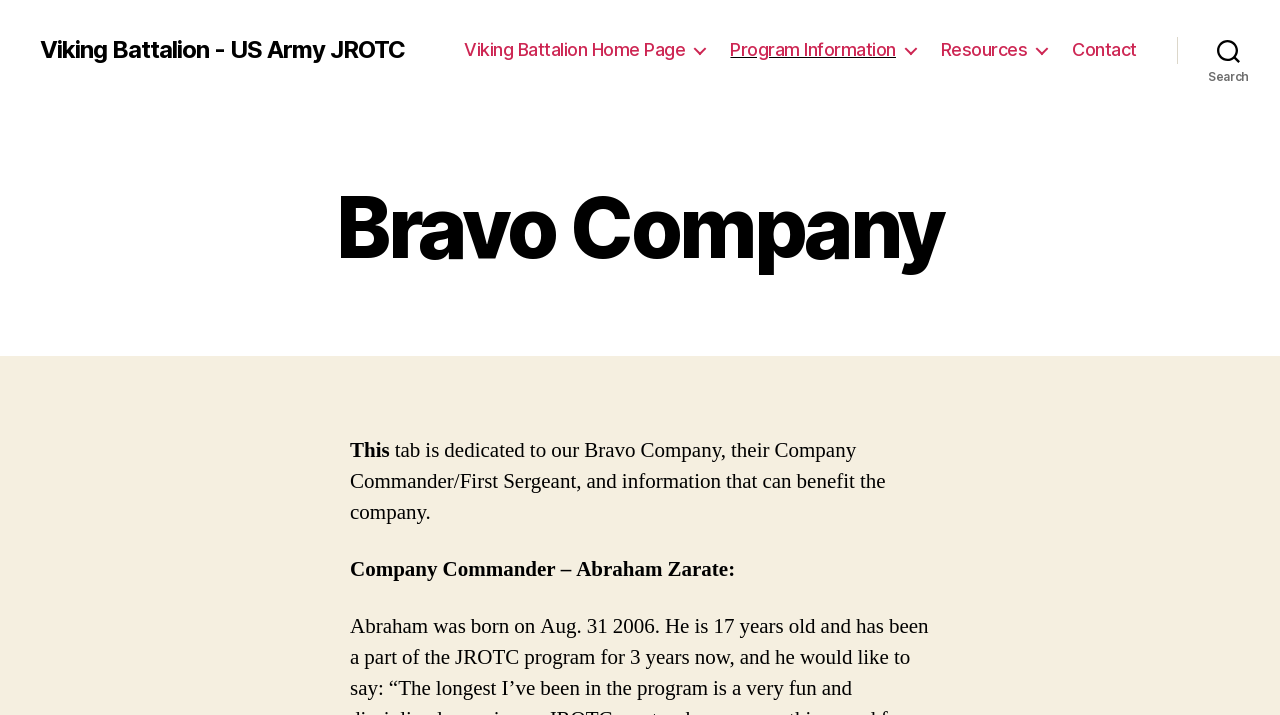Provide a one-word or brief phrase answer to the question:
What is the function of the button?

Search